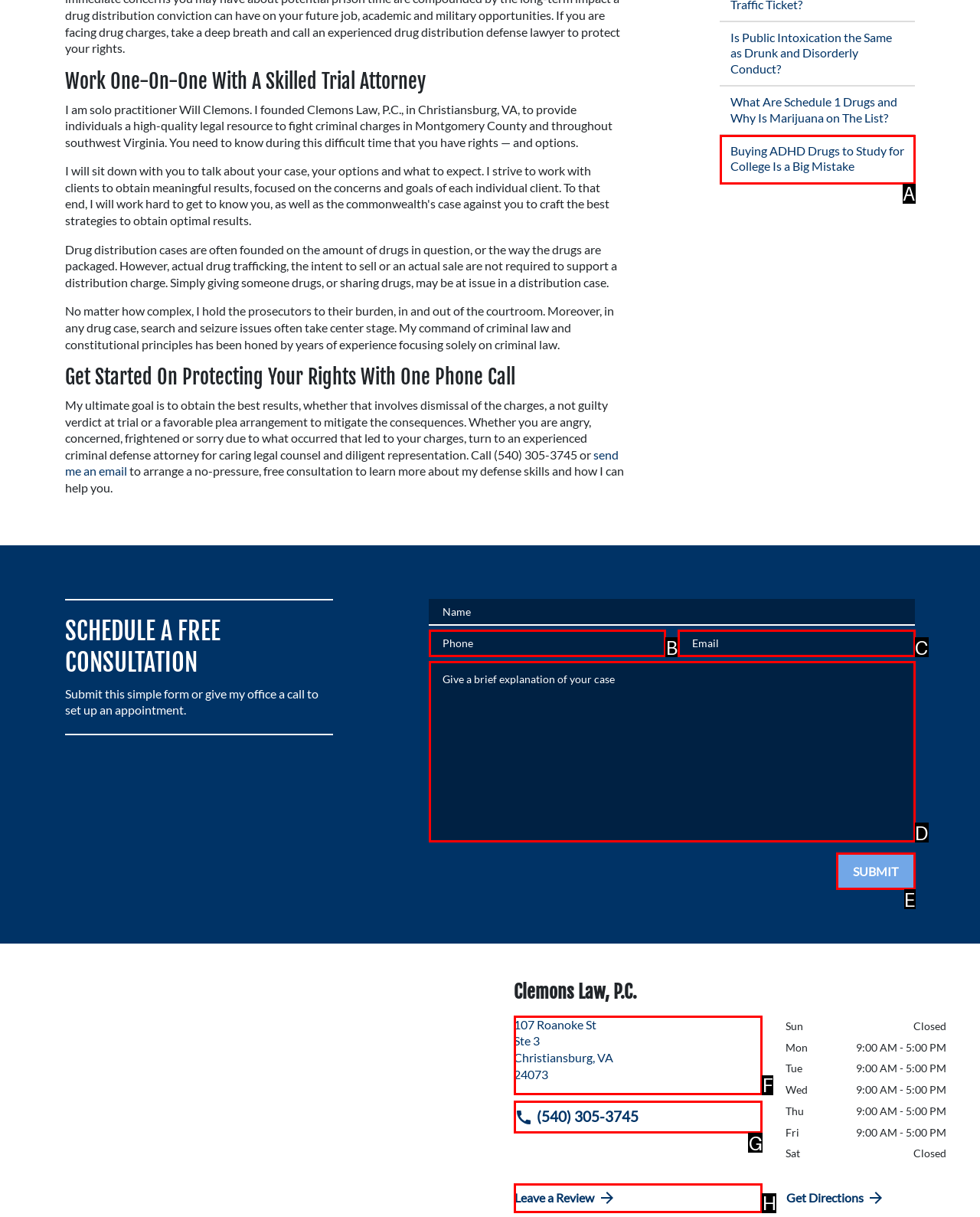Based on the element description: Leave a Review, choose the HTML element that matches best. Provide the letter of your selected option.

H